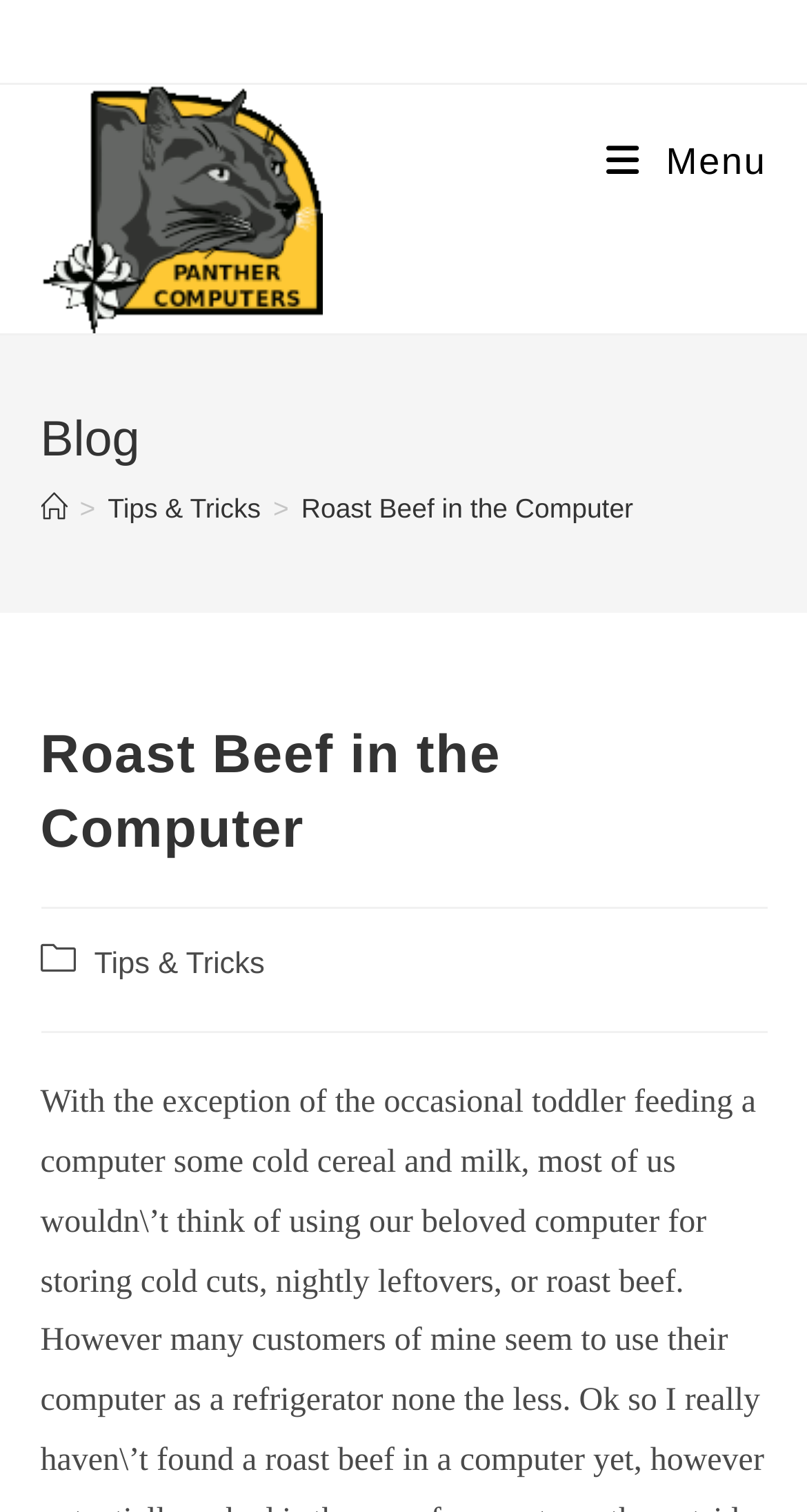What is the title of the blog post?
Refer to the image and give a detailed response to the question.

The title of the blog post can be found in the main content area of the webpage, where there is a heading with the text 'Roast Beef in the Computer'.